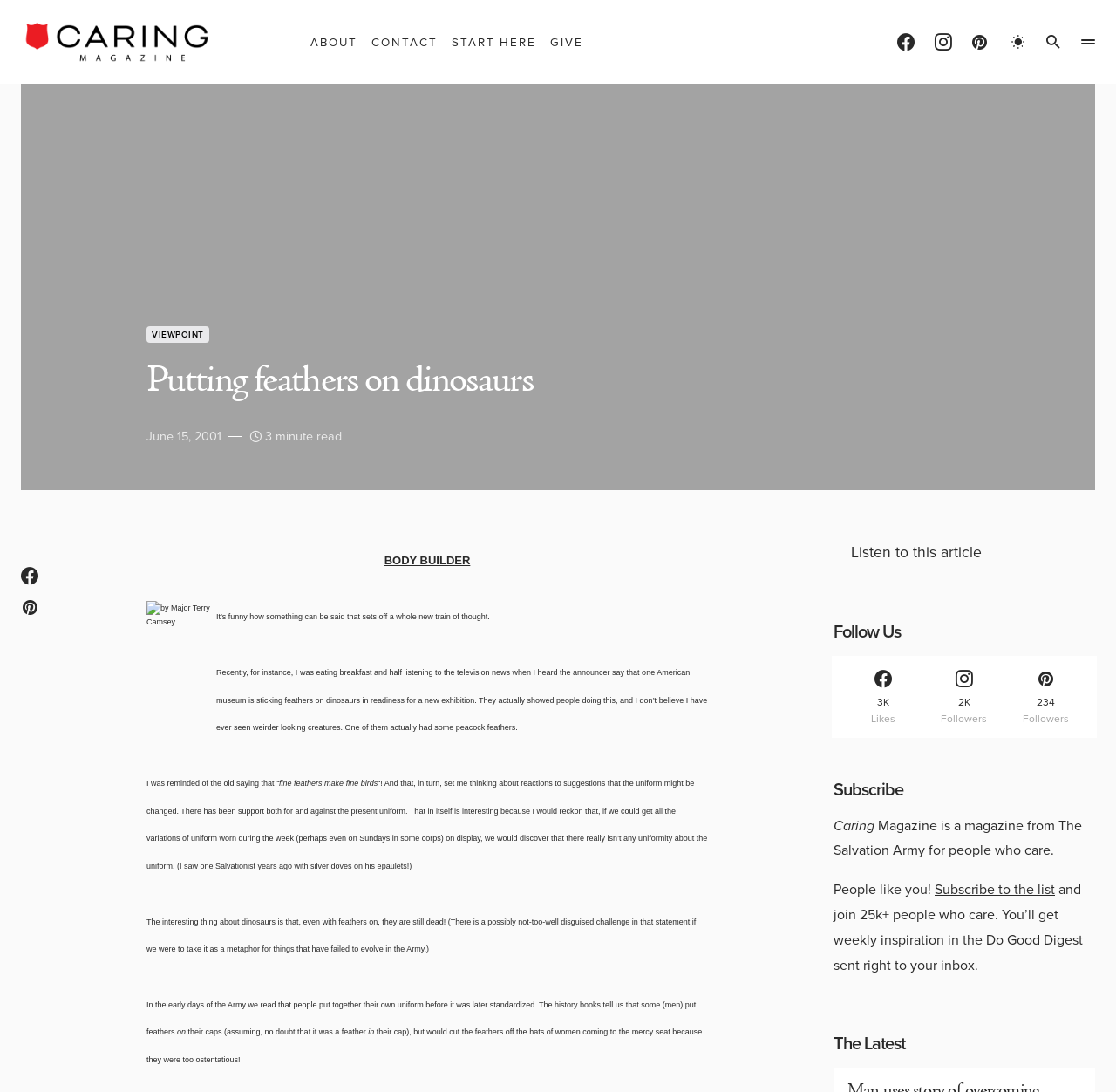Please mark the clickable region by giving the bounding box coordinates needed to complete this instruction: "View the 'VIEWPOINT' article".

[0.131, 0.299, 0.187, 0.314]